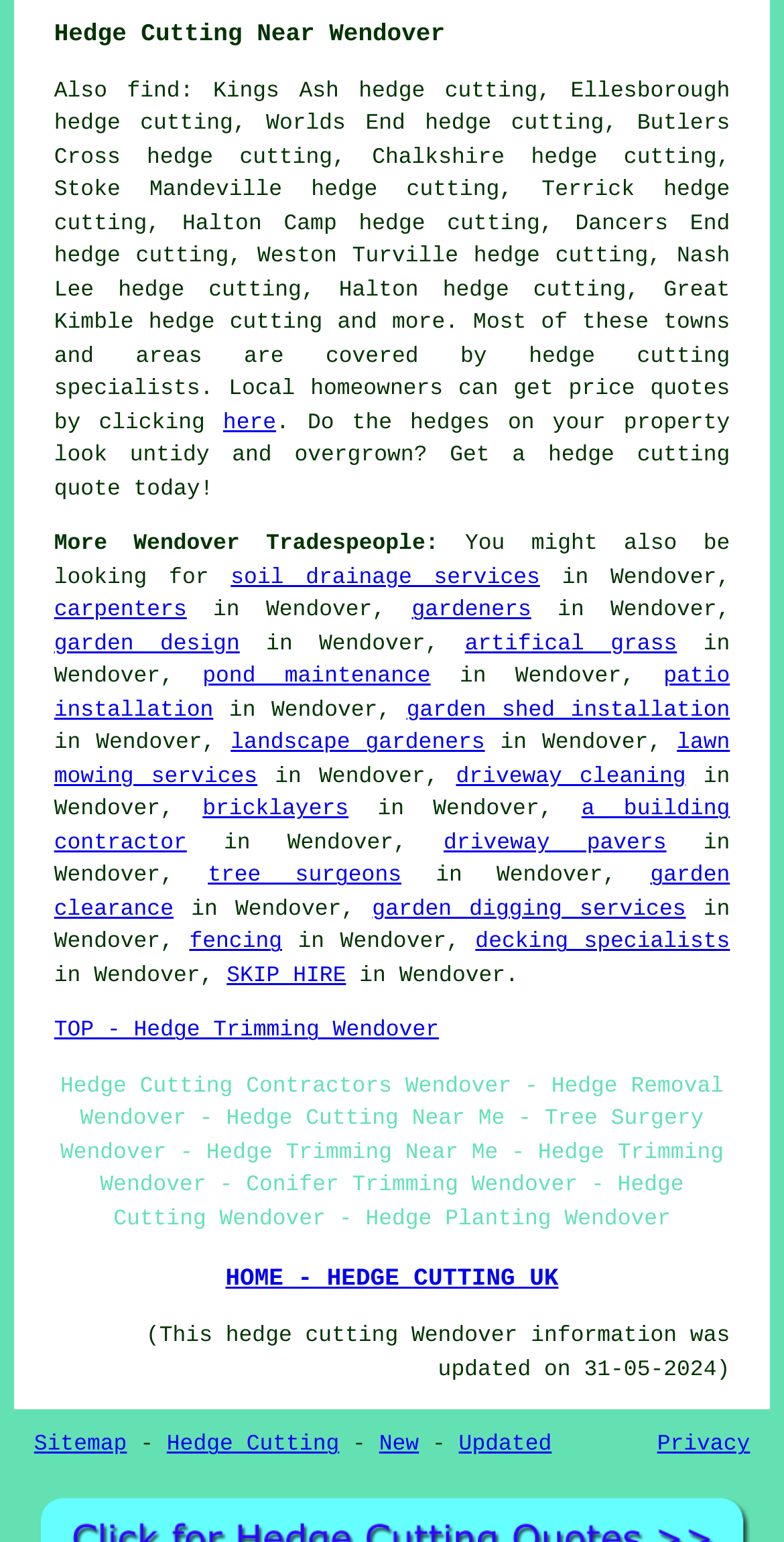Can you show the bounding box coordinates of the region to click on to complete the task described in the instruction: "find soil drainage services in Wendover"?

[0.294, 0.368, 0.689, 0.383]